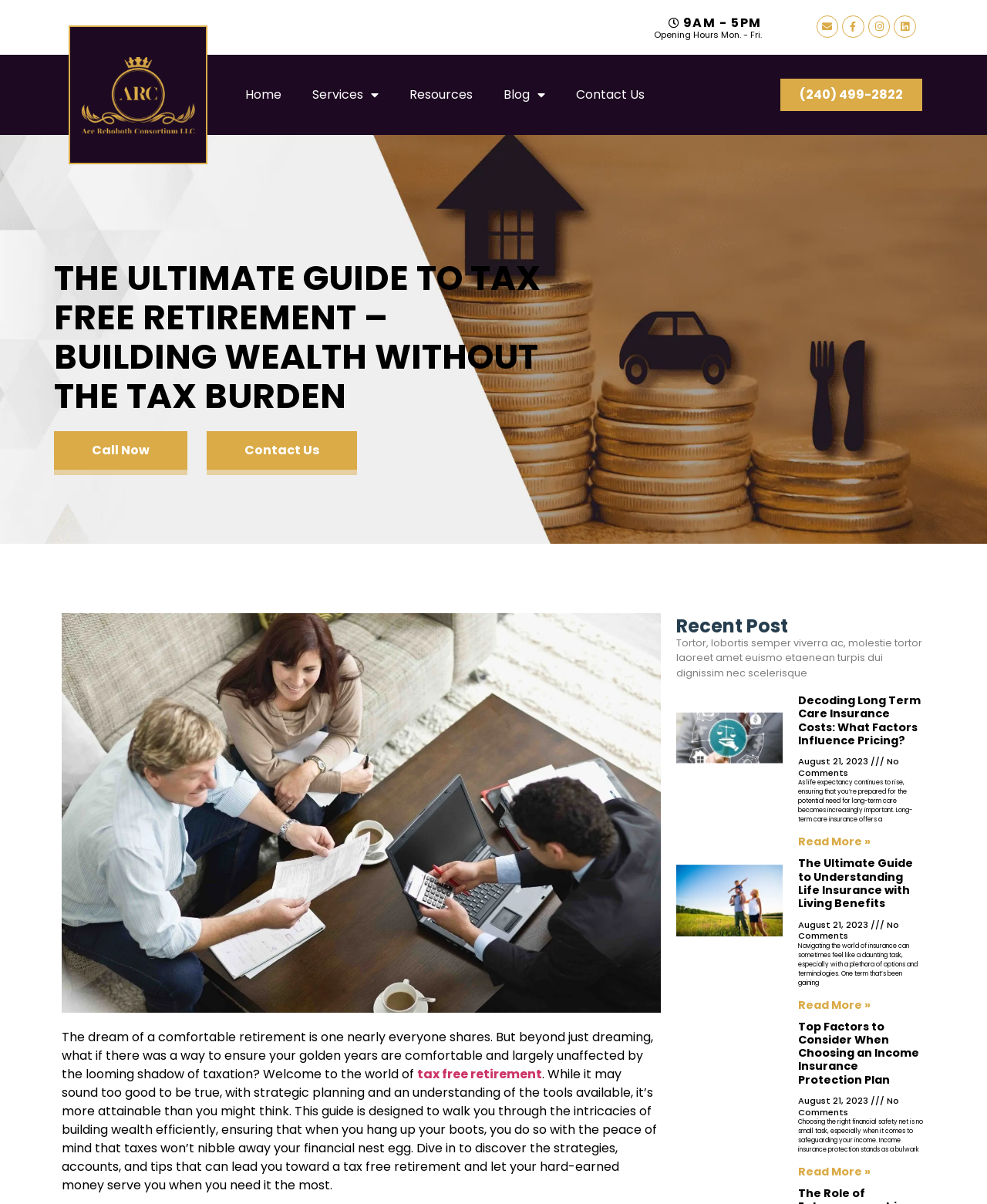Please reply to the following question using a single word or phrase: 
What social media platforms are available?

Facebook, Instagram, Linkedin